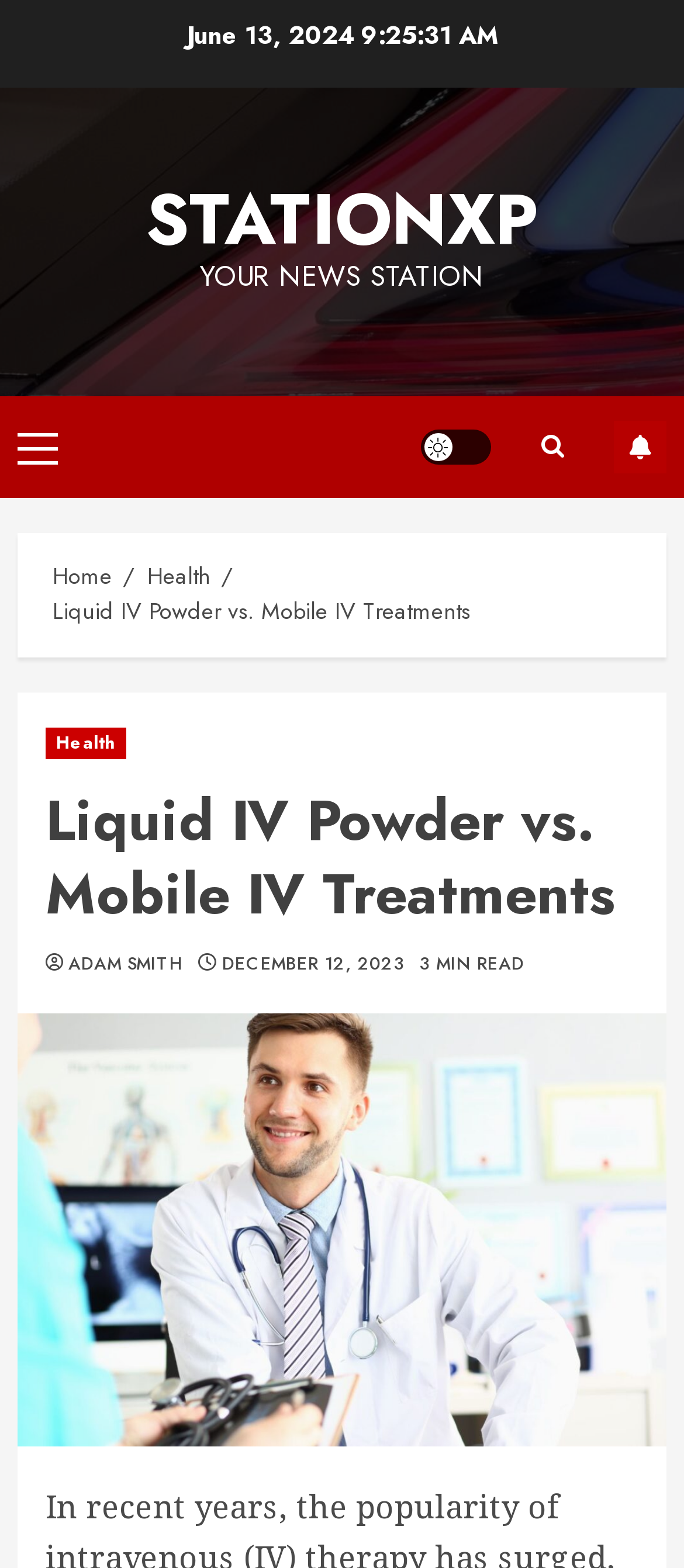Refer to the screenshot and give an in-depth answer to this question: How long does it take to read the article?

I found the reading time by looking at the text '3 MIN READ' which is located below the article title and above the author's name.